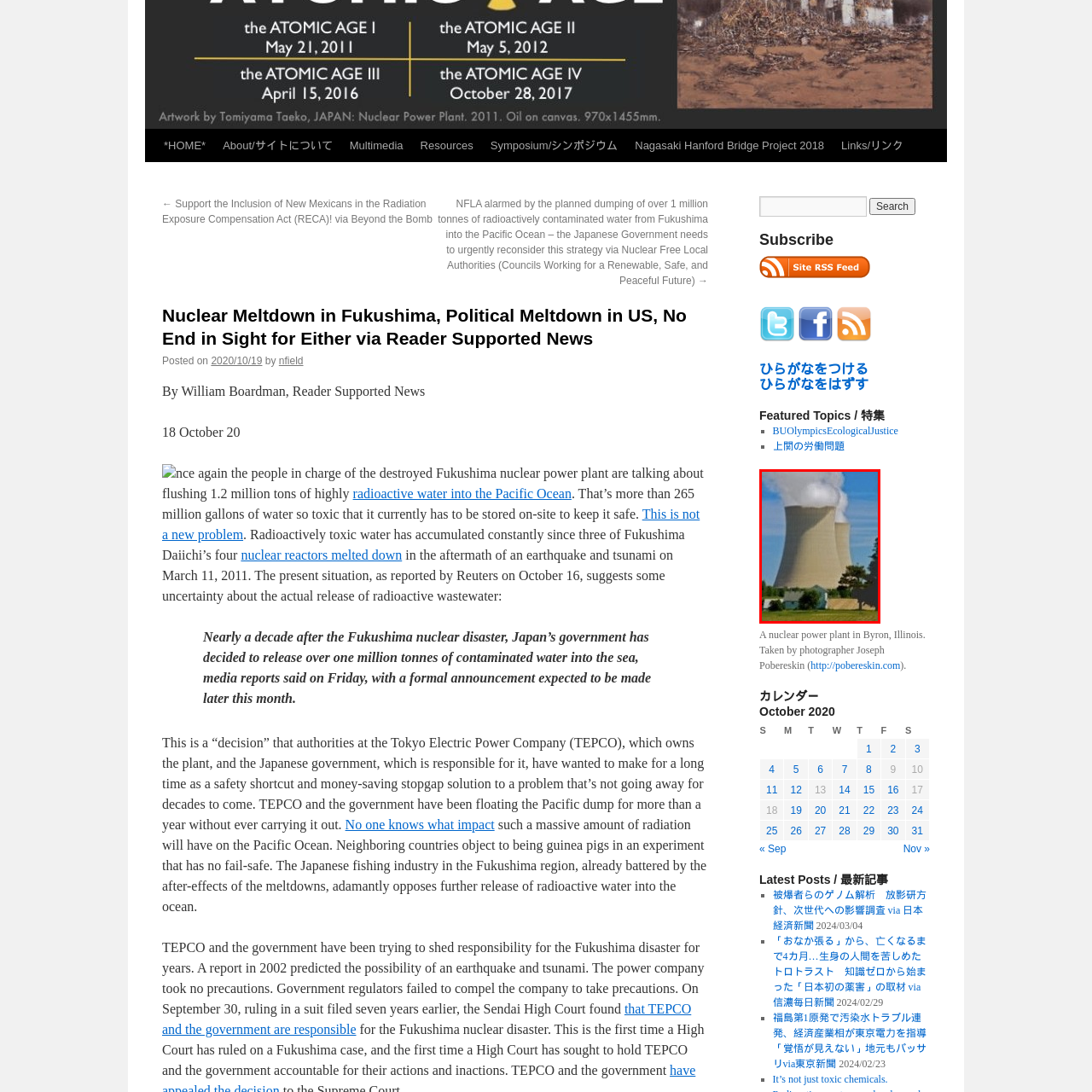Provide an in-depth caption for the picture enclosed by the red frame.

The image features a nuclear power plant located in Byron, Illinois, showcasing its towering cooling towers ejecting steam into the sky. In the foreground, a small residential area with green trees and houses contrasts with the industrial backdrop, highlighting the interaction between energy production and local communities. The photograph, taken by Joseph Pobereskin, captures the blend of technology and nature, emphasizing the critical role of nuclear power in contemporary energy discussions. The clear blue sky serves as a backdrop to the scene, providing a serene setting against the significant power generation infrastructure.